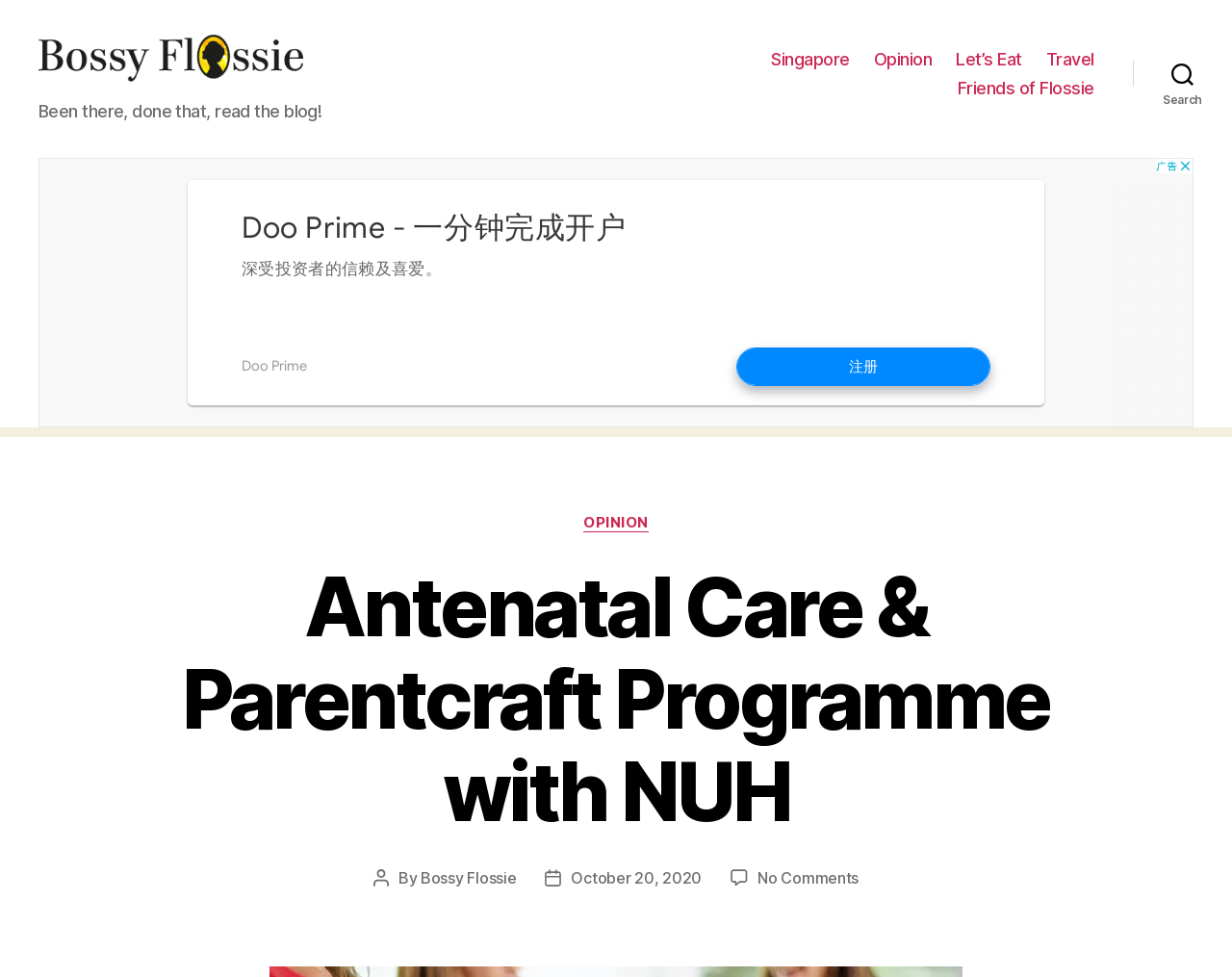Please identify the bounding box coordinates of the element I should click to complete this instruction: 'View the 'Antenatal Care & Parentcraft Programme with NUH' article'. The coordinates should be given as four float numbers between 0 and 1, like this: [left, top, right, bottom].

[0.109, 0.598, 0.891, 0.88]